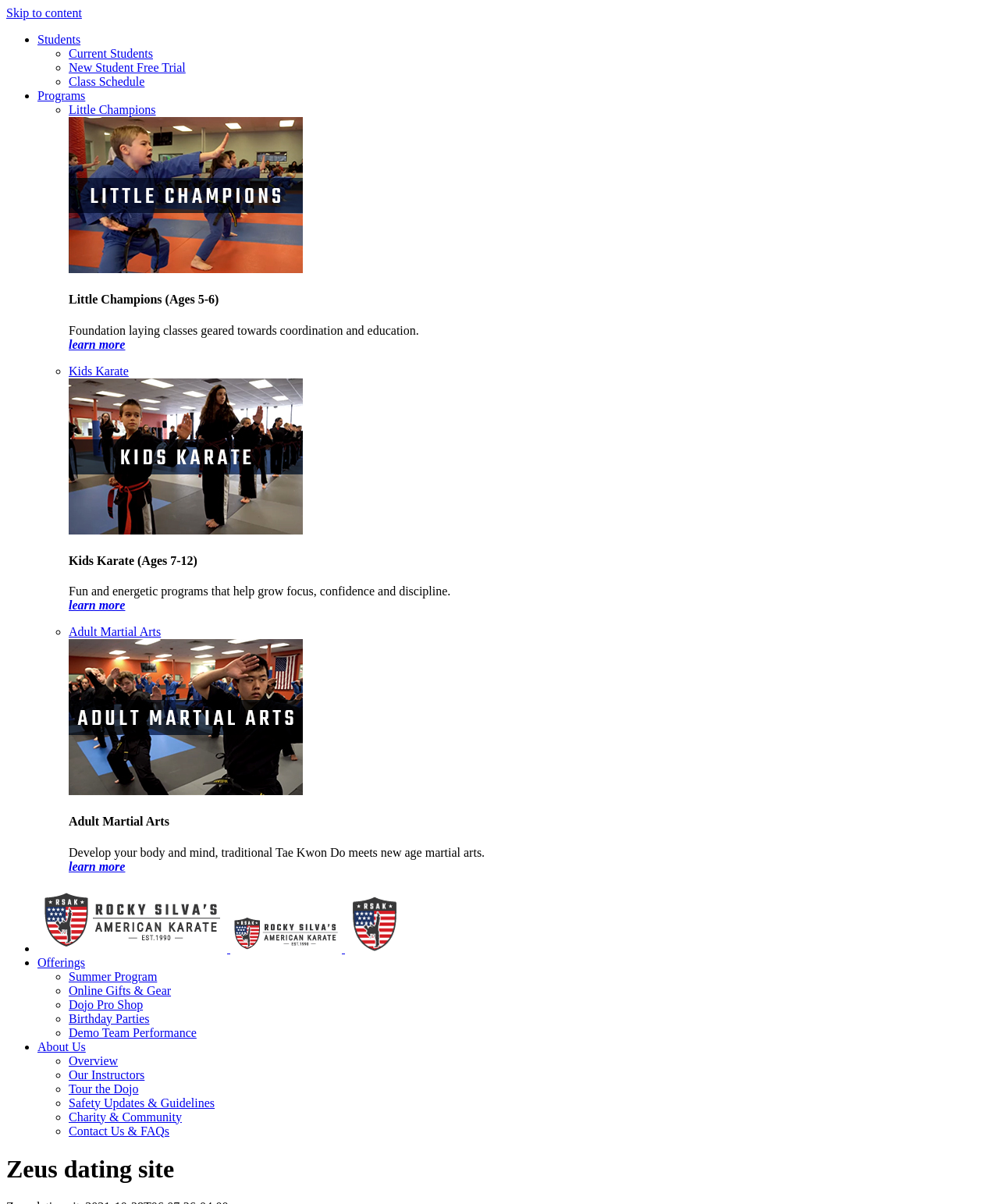Can you pinpoint the bounding box coordinates for the clickable element required for this instruction: "Learn more about 'Little Champions'"? The coordinates should be four float numbers between 0 and 1, i.e., [left, top, right, bottom].

[0.069, 0.28, 0.125, 0.291]